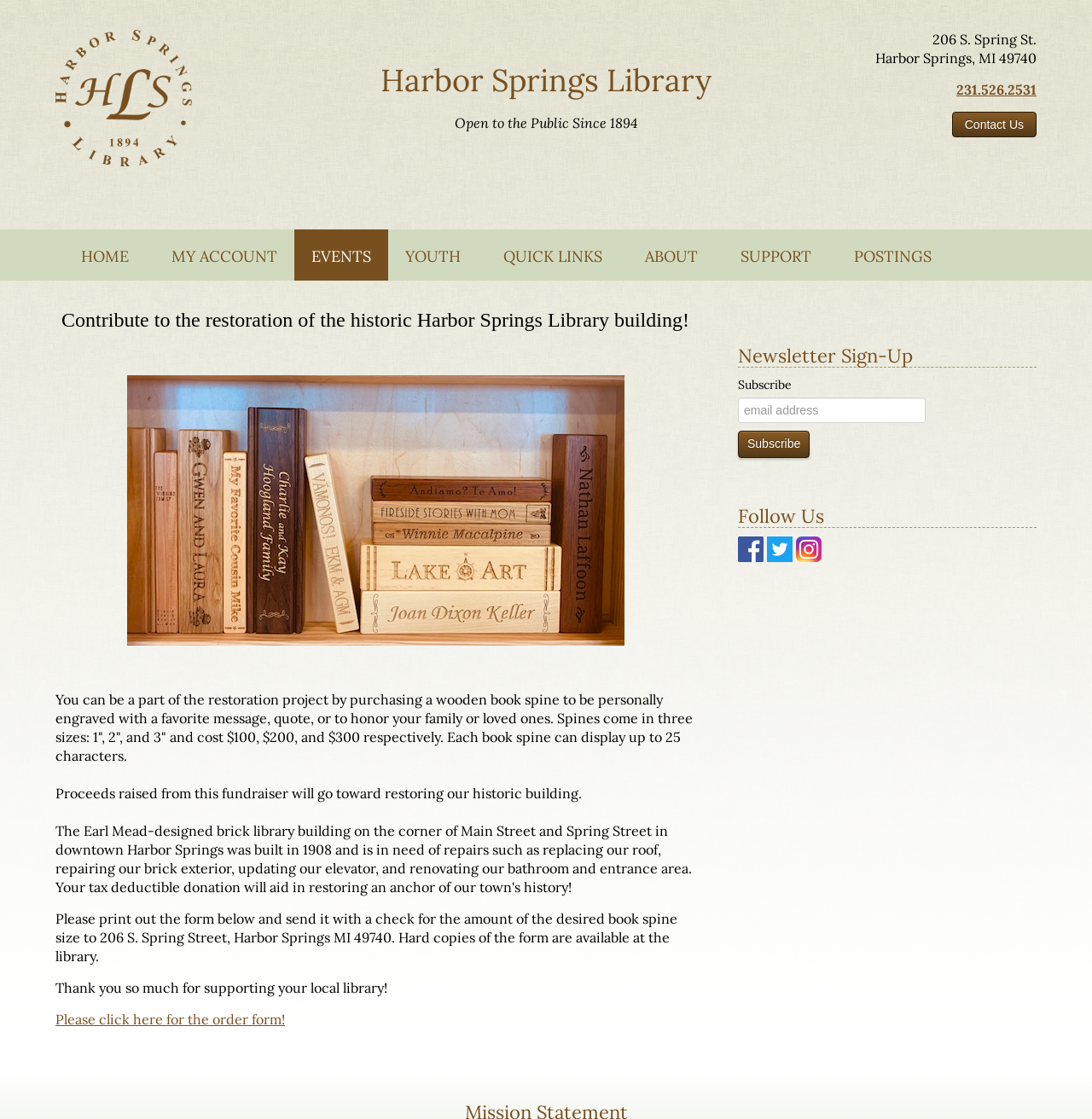Locate the bounding box coordinates of the element that needs to be clicked to carry out the instruction: "Click the 'Contact Us' button". The coordinates should be given as four float numbers ranging from 0 to 1, i.e., [left, top, right, bottom].

[0.872, 0.1, 0.949, 0.123]